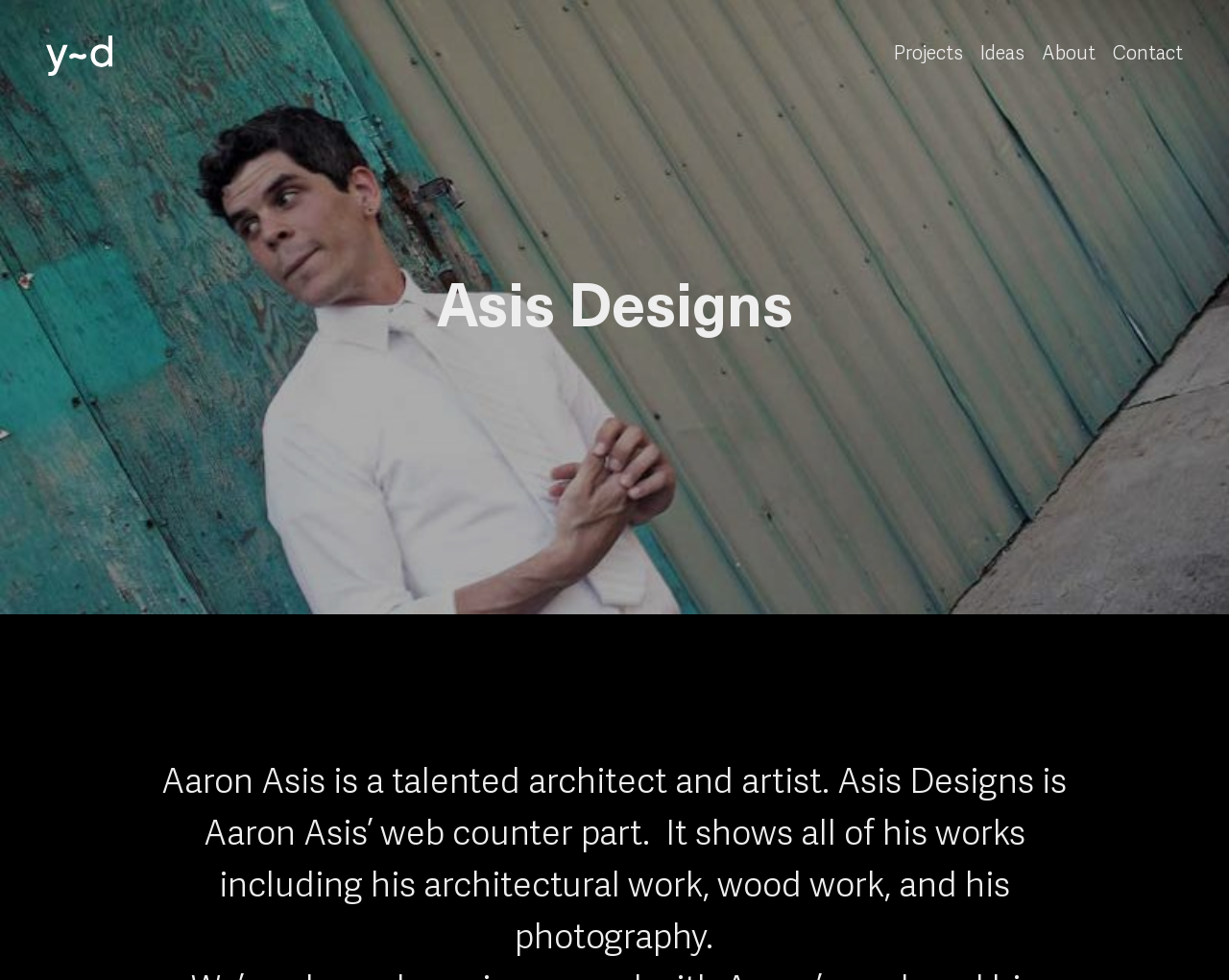Bounding box coordinates are to be given in the format (top-left x, top-left y, bottom-right x, bottom-right y). All values must be floating point numbers between 0 and 1. Provide the bounding box coordinate for the UI element described as: NIRSpec – the Near-Infrared Spectrograph

None